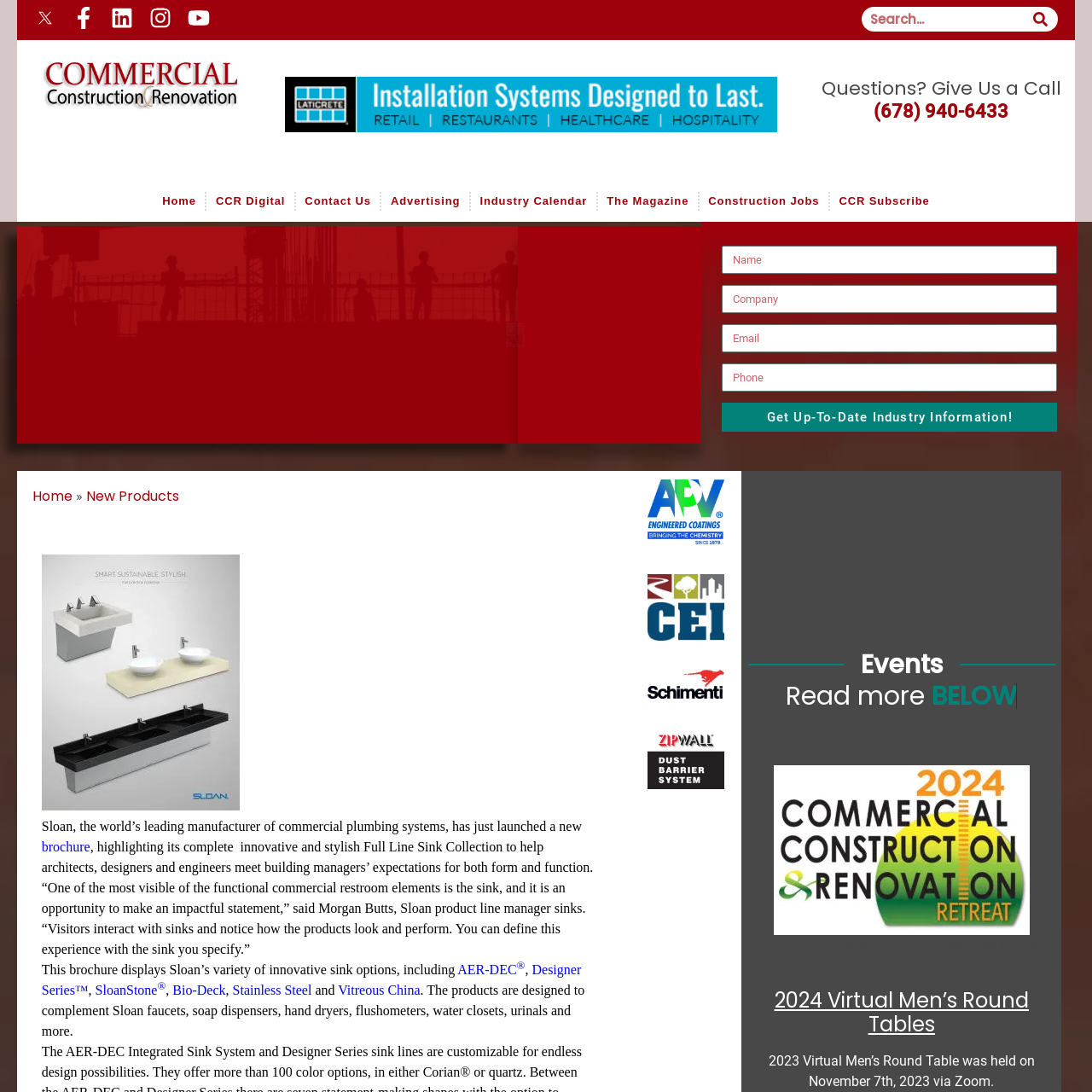What is Sloan's reputation in commercial plumbing?
Observe the image part marked by the red bounding box and give a detailed answer to the question.

According to the caption, Sloan is showcased as a leading manufacturer in commercial plumbing, highlighting their reputation in the industry.